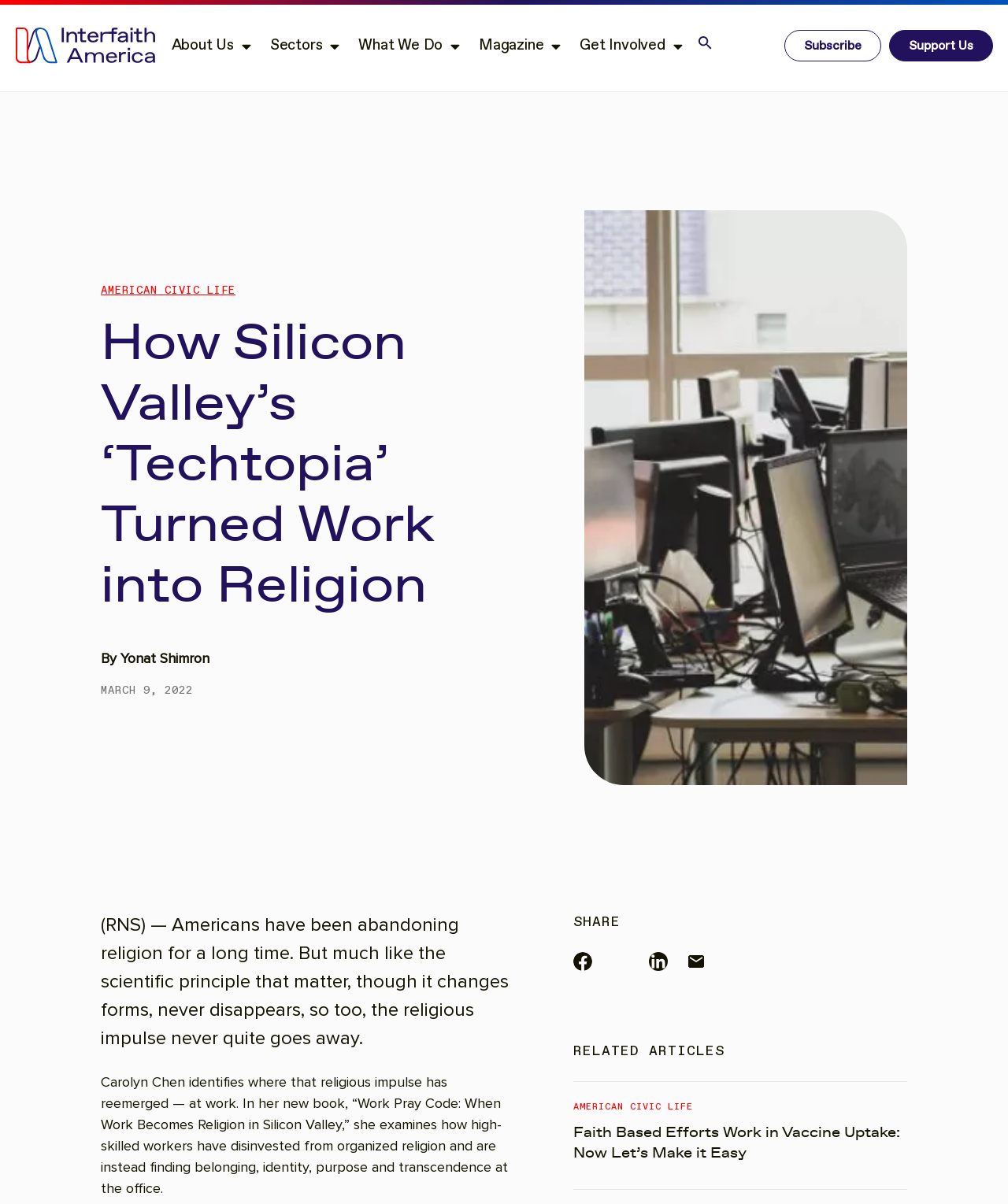Determine the bounding box coordinates for the UI element described. Format the coordinates as (top-left x, top-left y, bottom-right x, bottom-right y) and ensure all values are between 0 and 1. Element description: Get Involved

[0.575, 0.0, 0.677, 0.076]